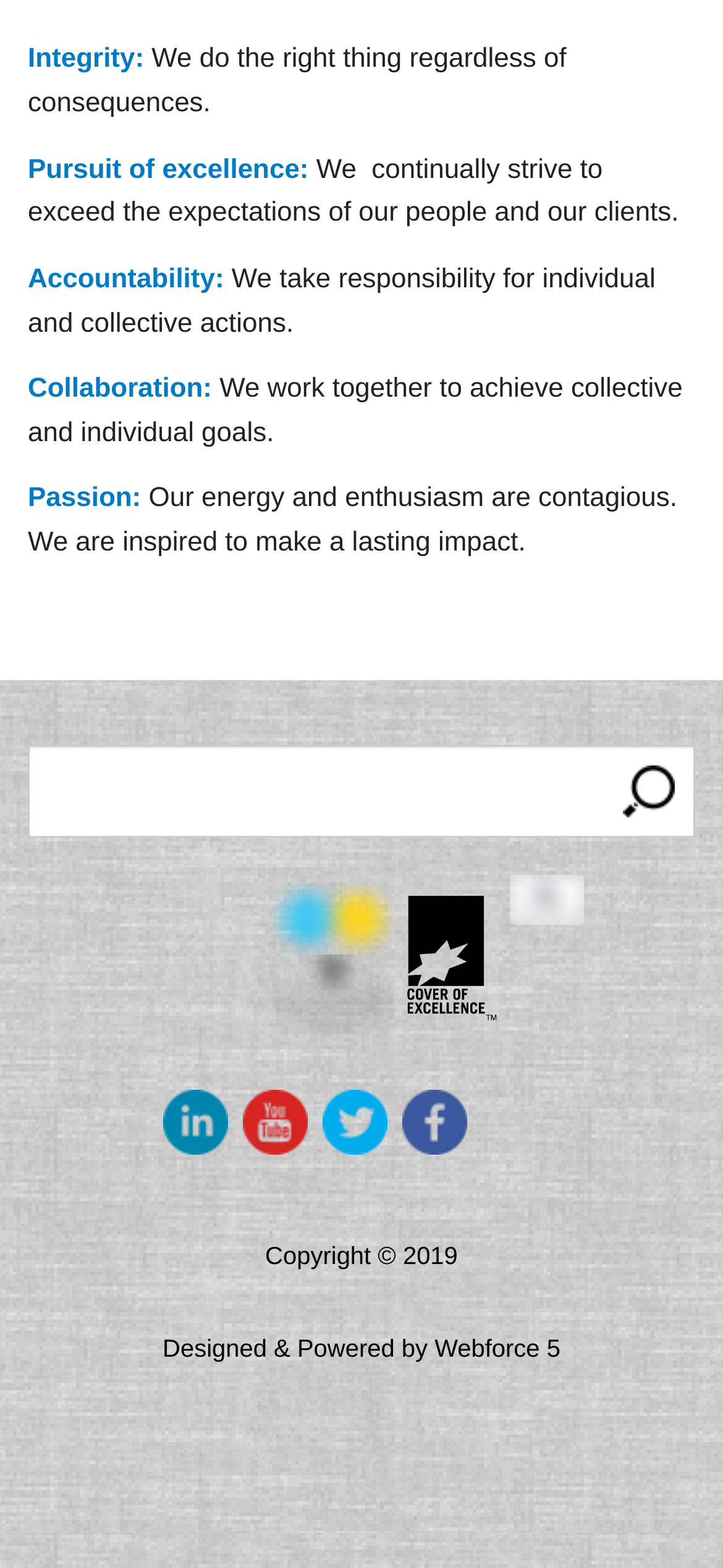Respond to the question below with a single word or phrase:
What is the copyright year?

2019